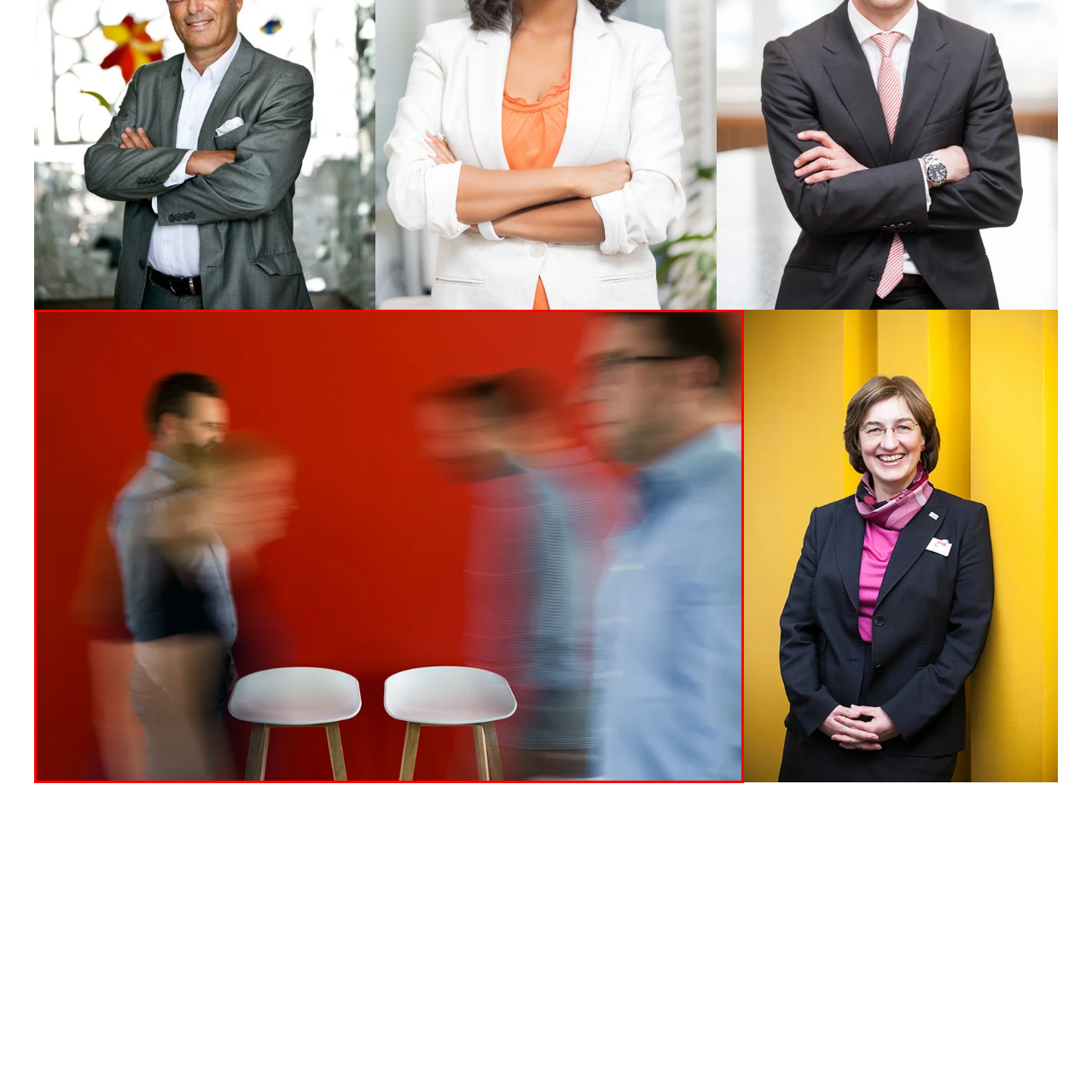What type of legs do the stools have?
Focus on the section marked by the red bounding box and elaborate on the question as thoroughly as possible.

The two minimalist white stools in the foreground have wooden legs, which provide a natural contrast to the modern and sleek design of the stools themselves.